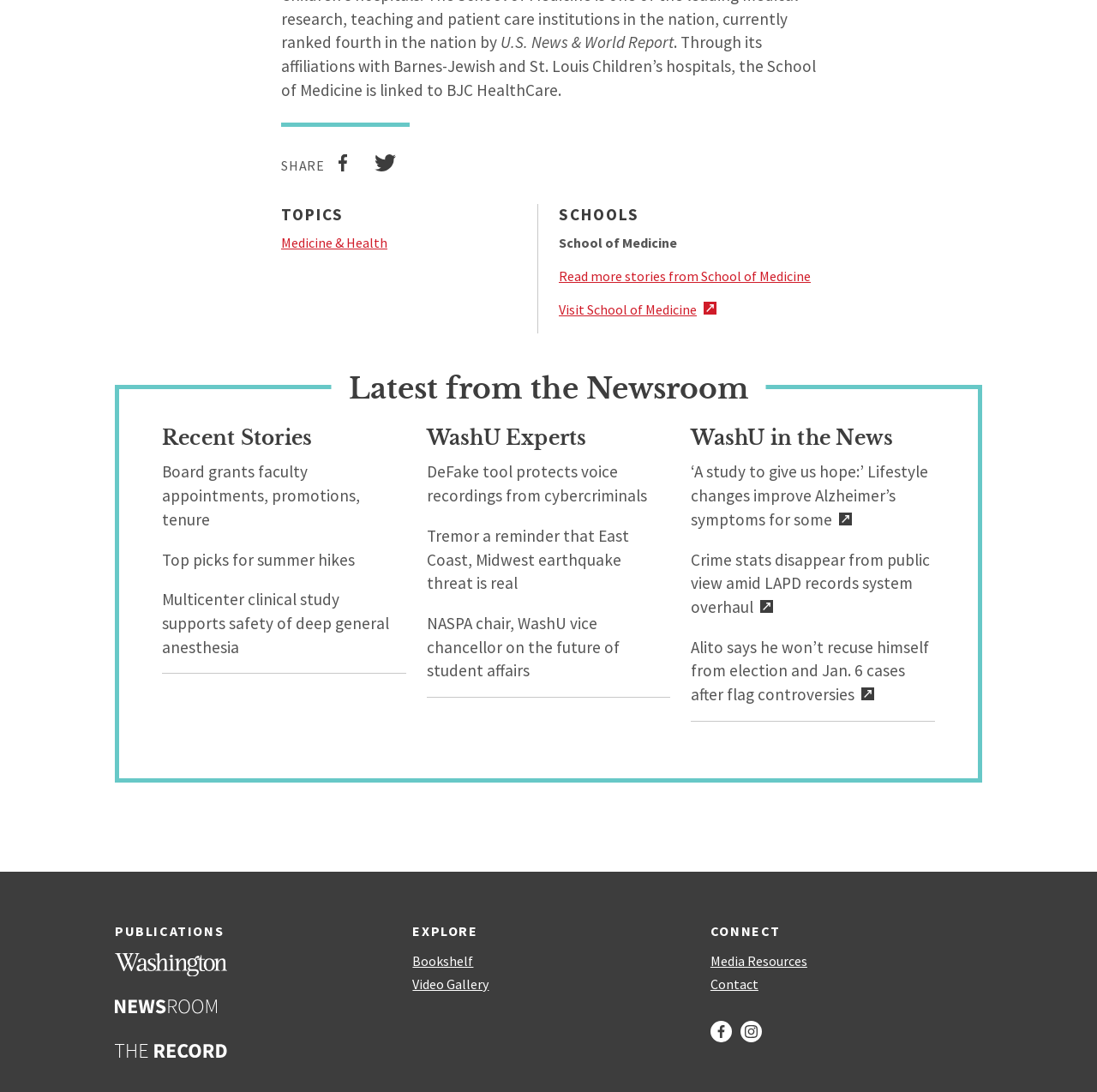Provide the bounding box coordinates, formatted as (top-left x, top-left y, bottom-right x, bottom-right y), with all values being floating point numbers between 0 and 1. Identify the bounding box of the UI element that matches the description: Top picks for summer hikes

[0.148, 0.503, 0.323, 0.522]